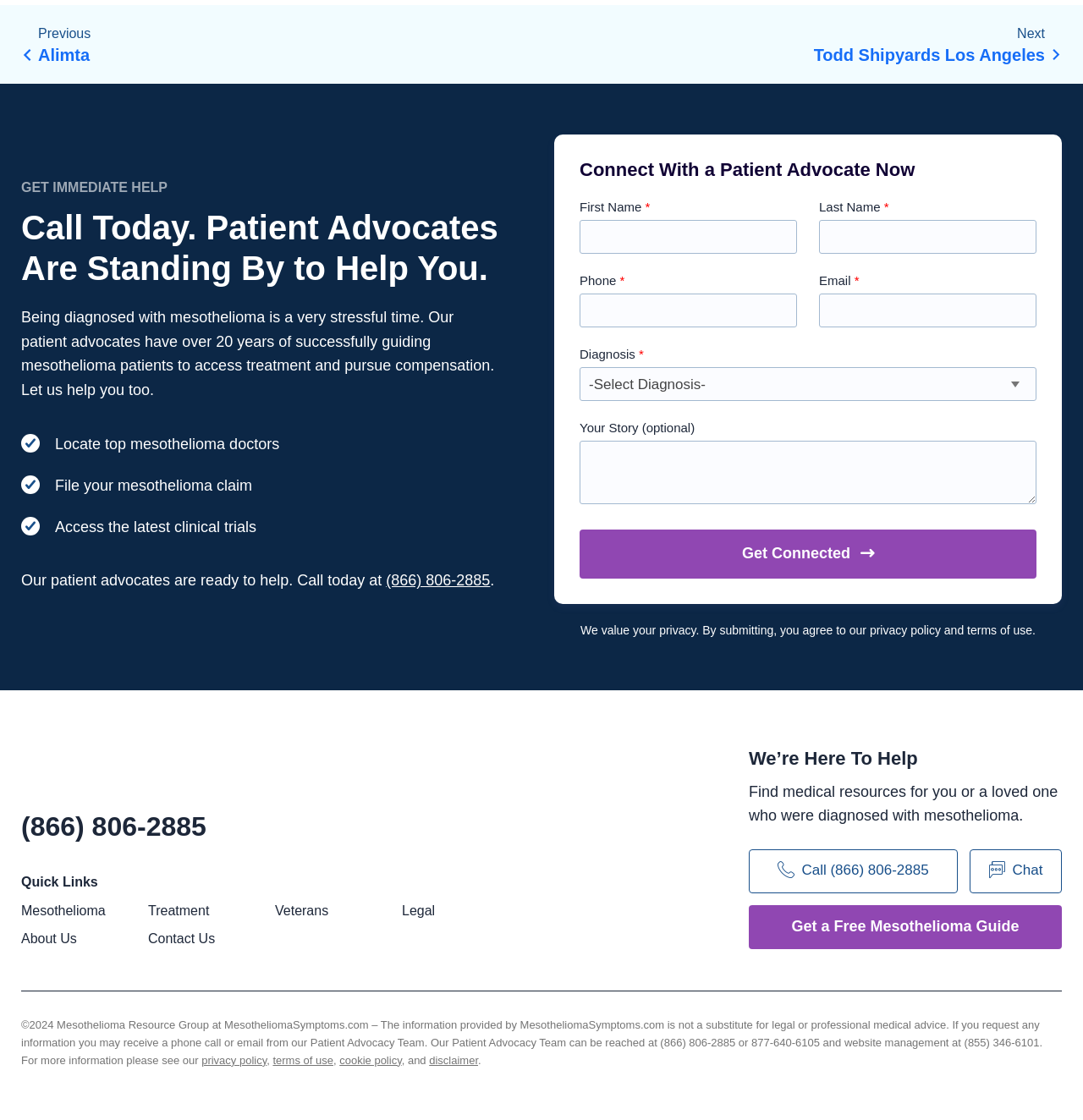Analyze the image and provide a detailed answer to the question: What are the three options for getting help mentioned on the page?

I found these options by looking at the 'We’re Here To Help' section, which mentions calling (866) 806-2885, chatting, and getting a free mesothelioma guide.